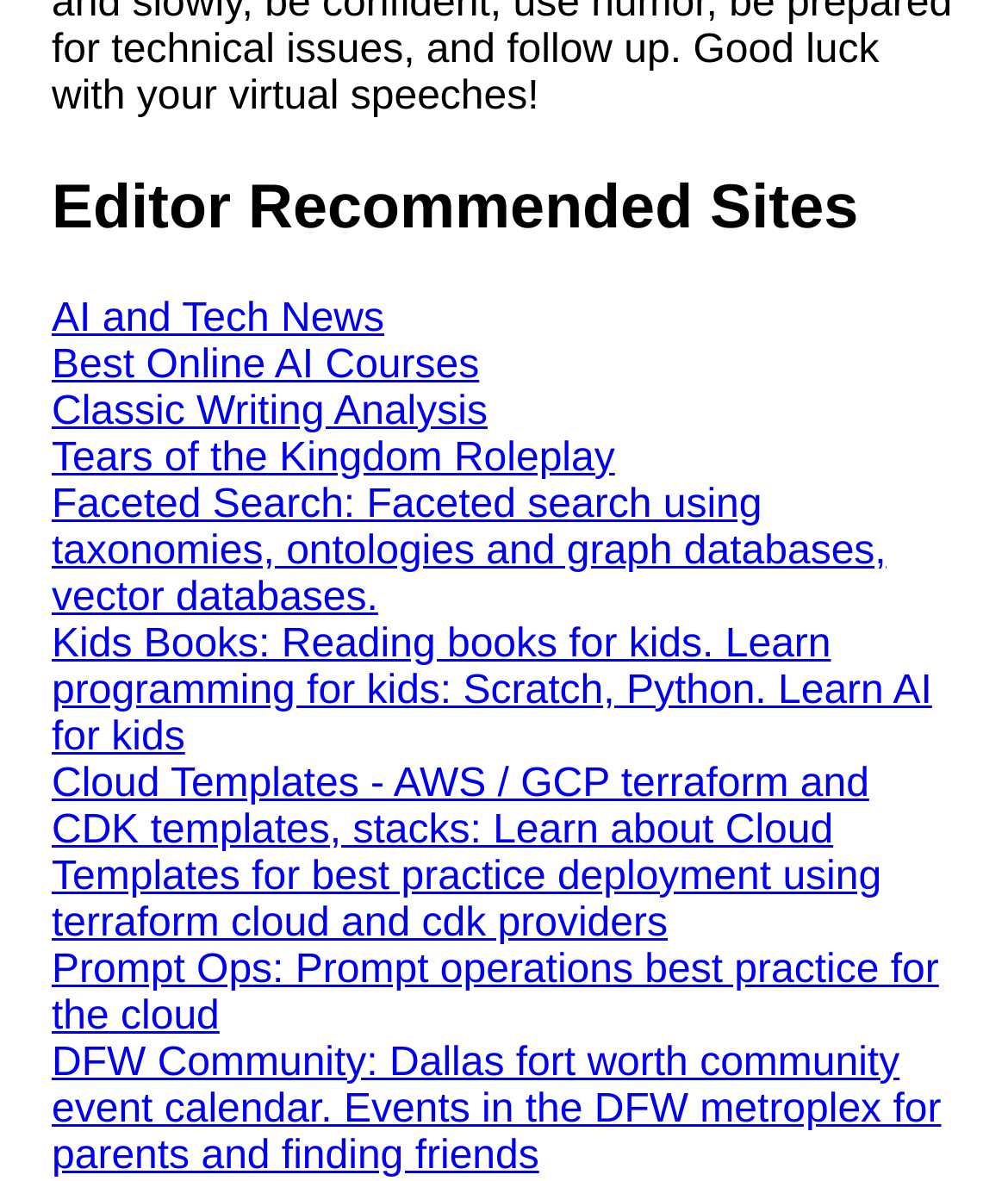What is the longest link text?
Please provide a comprehensive answer based on the visual information in the image.

I scanned through all the link texts and found that the longest one is 'Faceted Search: Faceted search using taxonomies, ontologies and graph databases, vector databases.'.